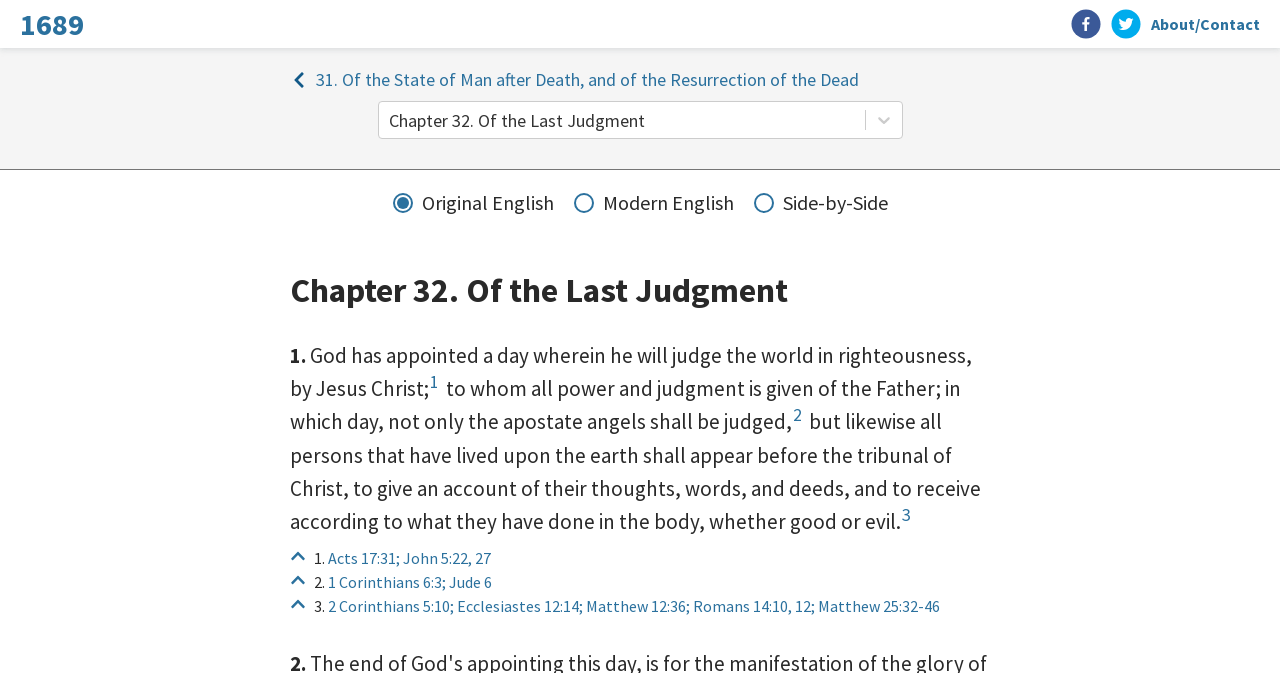Extract the bounding box coordinates of the UI element described by: "aria-label="facebook"". The coordinates should include four float numbers ranging from 0 to 1, e.g., [left, top, right, bottom].

[0.837, 0.013, 0.86, 0.058]